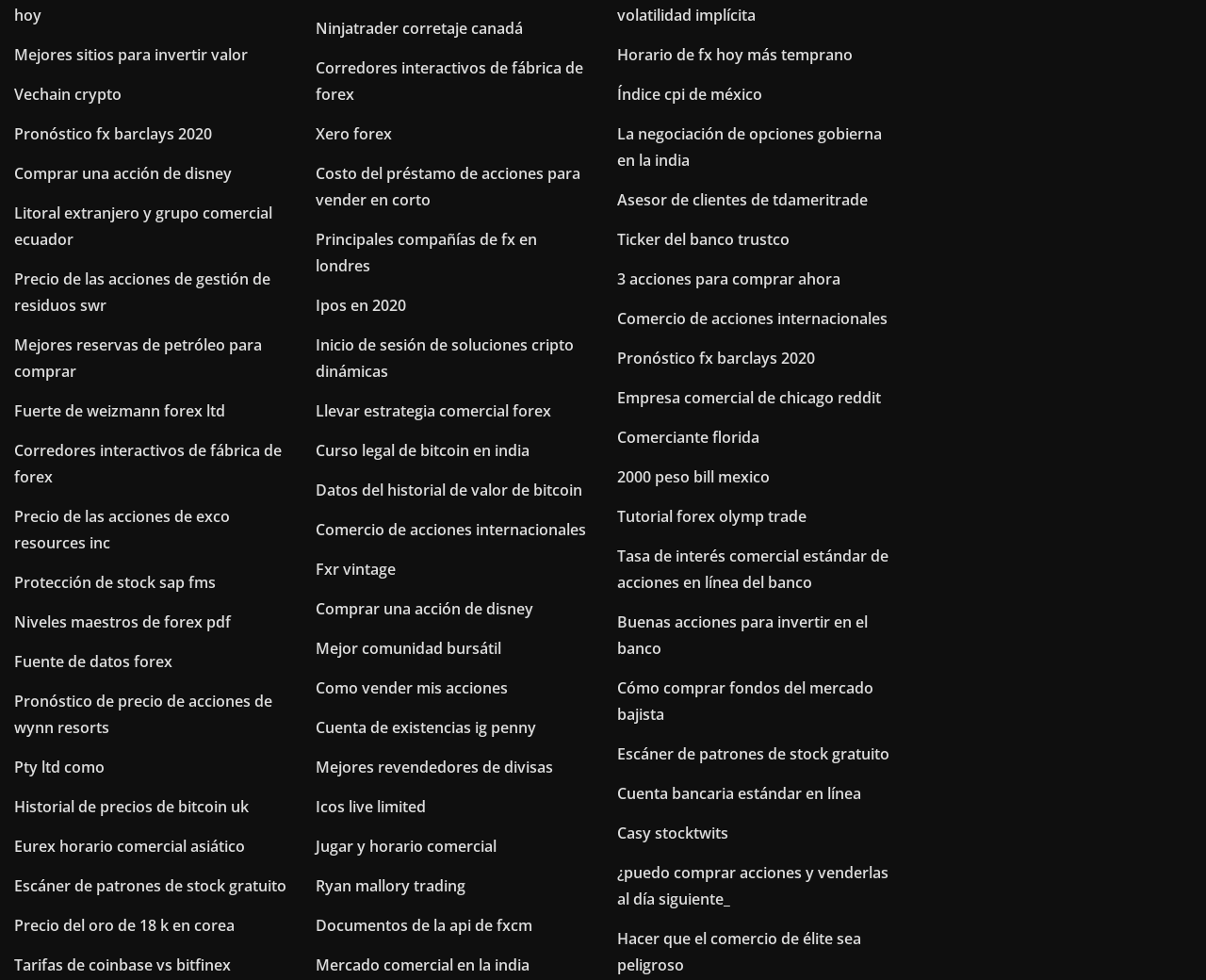Identify the bounding box coordinates of the clickable region required to complete the instruction: "Click on 'Cómo comprar fondos del mercado bajista'". The coordinates should be given as four float numbers within the range of 0 and 1, i.e., [left, top, right, bottom].

[0.512, 0.692, 0.724, 0.74]